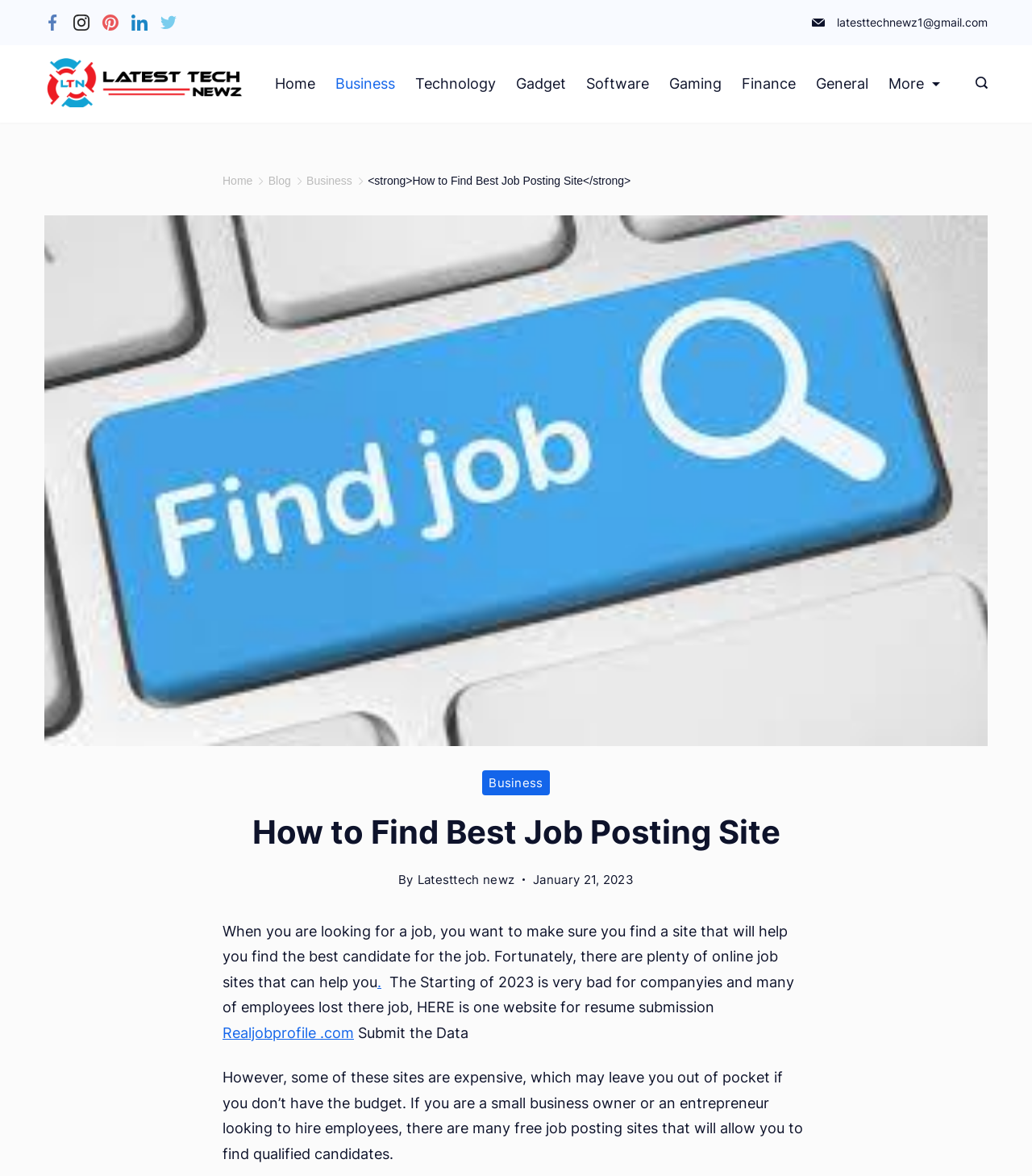From the screenshot, find the bounding box of the UI element matching this description: "Latesttech newz". Supply the bounding box coordinates in the form [left, top, right, bottom], each a float between 0 and 1.

[0.404, 0.741, 0.499, 0.754]